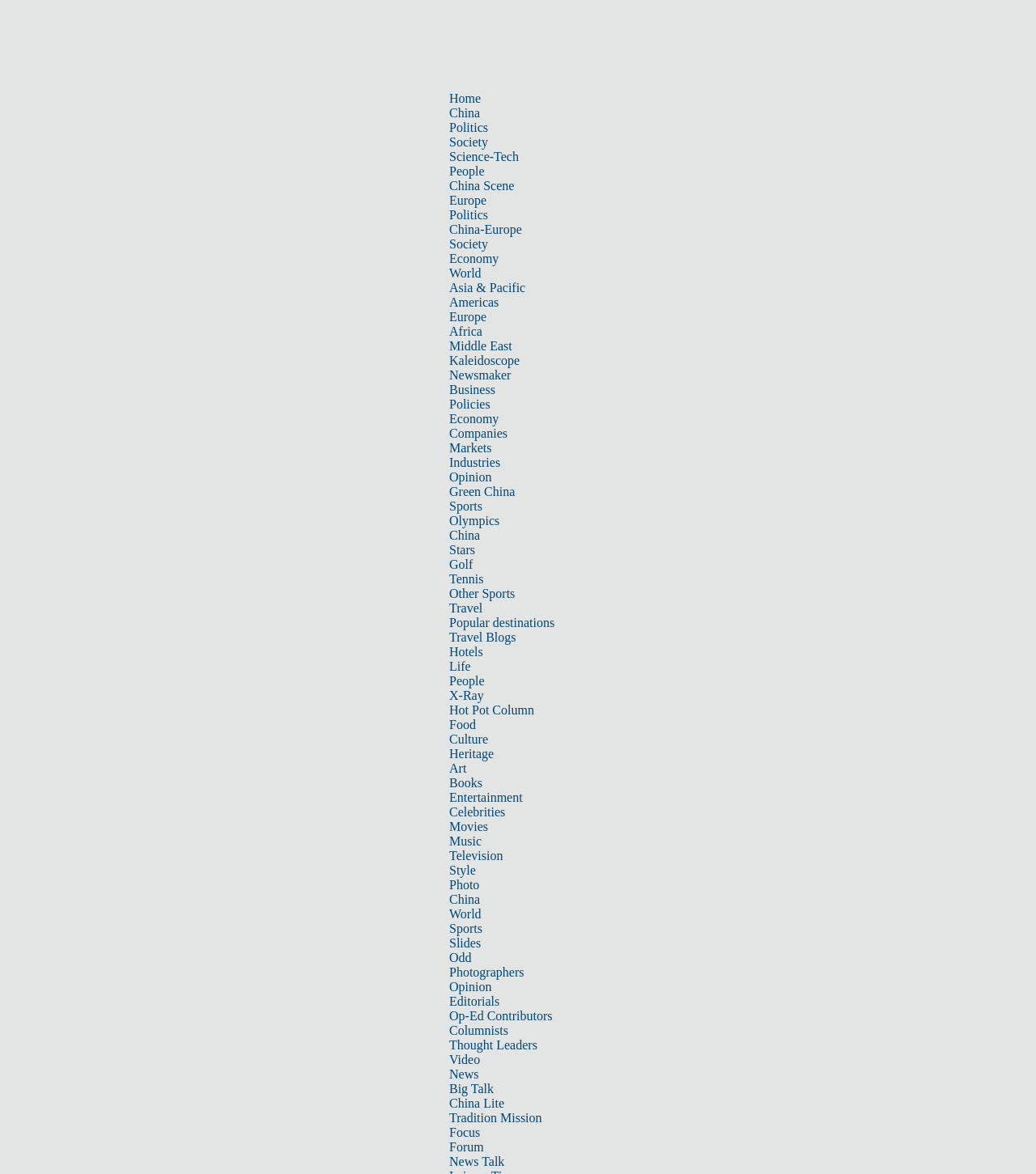Please study the image and answer the question comprehensively:
How many subcategories are under 'Sports'?

I looked at the subcategories under 'Sports' and found 7 links, including 'Olympics', 'China', 'Stars', 'Golf', 'Tennis', 'Other Sports', and 'Slides'.